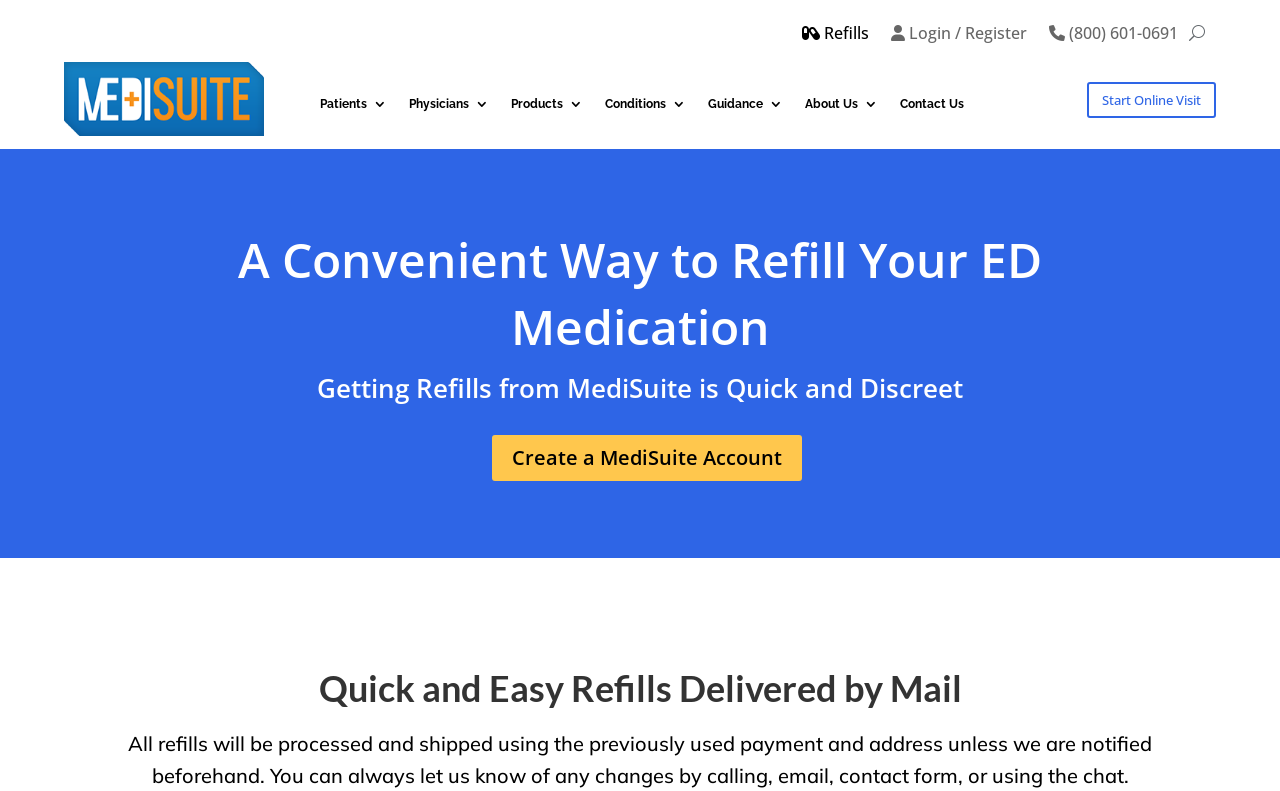Please provide a one-word or short phrase answer to the question:
Can users create an account on the website?

Yes